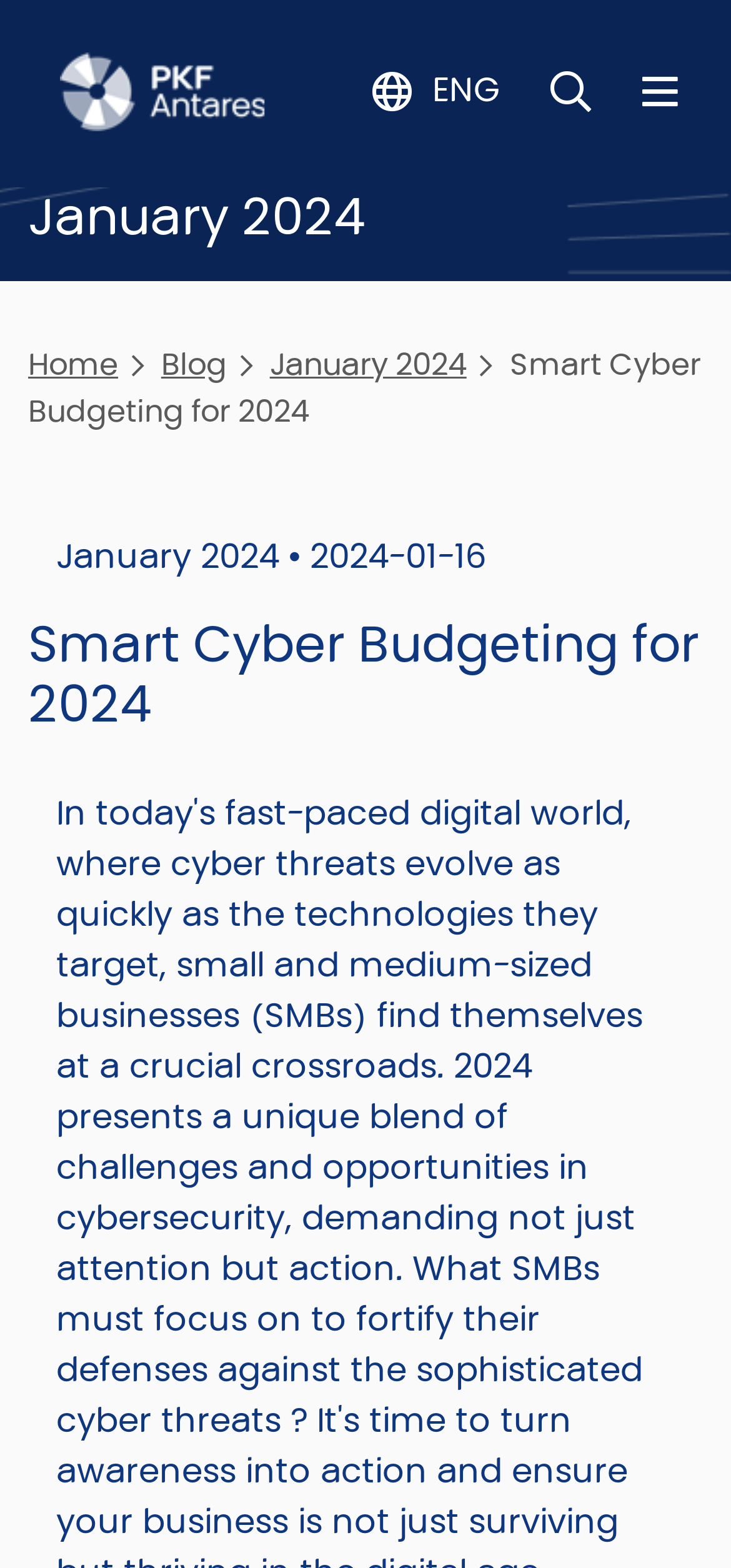What is the category of the blog post?
Please respond to the question thoroughly and include all relevant details.

The category of the blog post can be found in the breadcrumb navigation, which is 'January 2024', indicated by the link element with the text ' January 2024'.